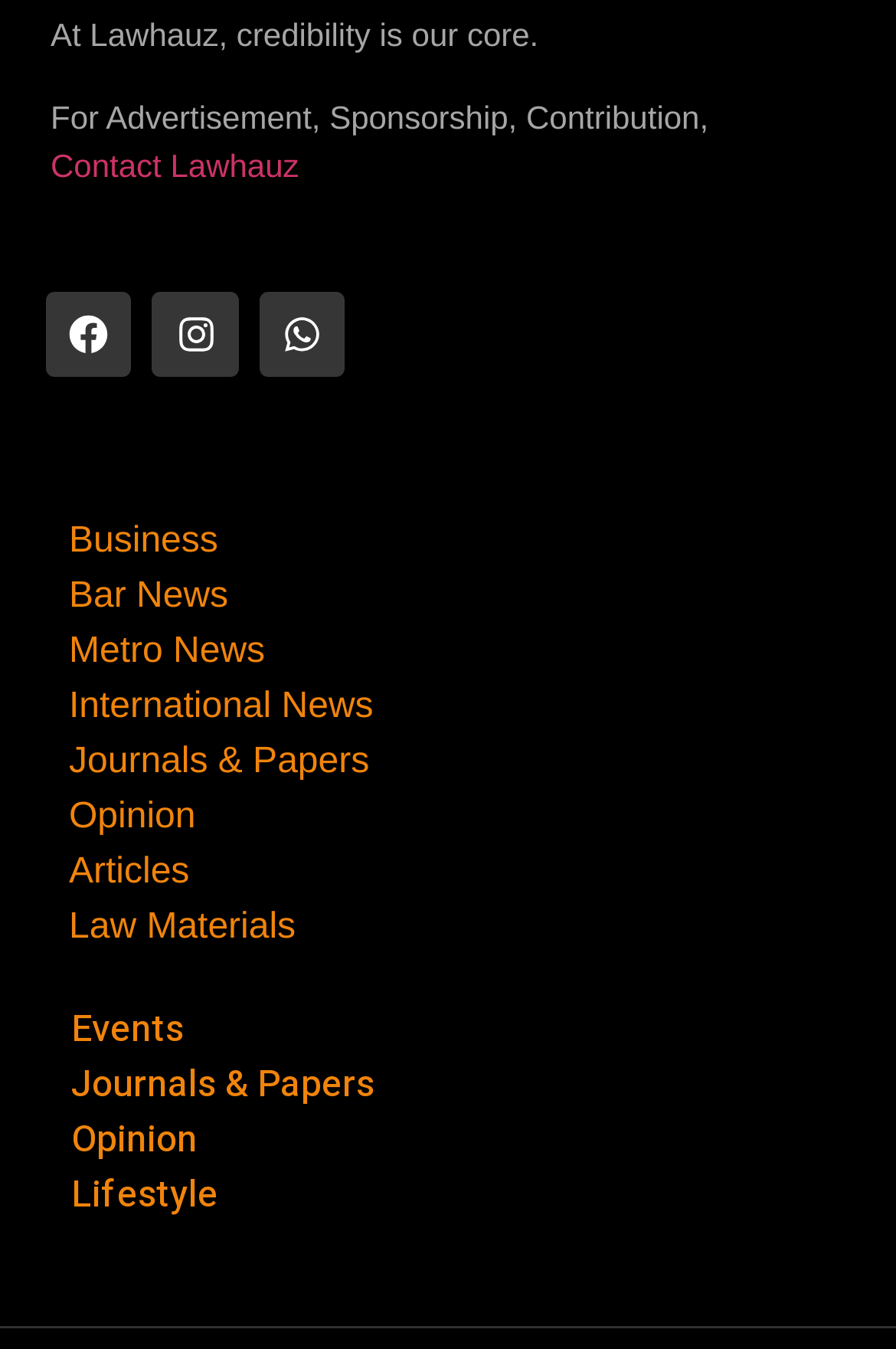Please specify the bounding box coordinates of the element that should be clicked to execute the given instruction: 'Check Events'. Ensure the coordinates are four float numbers between 0 and 1, expressed as [left, top, right, bottom].

[0.067, 0.743, 0.915, 0.784]